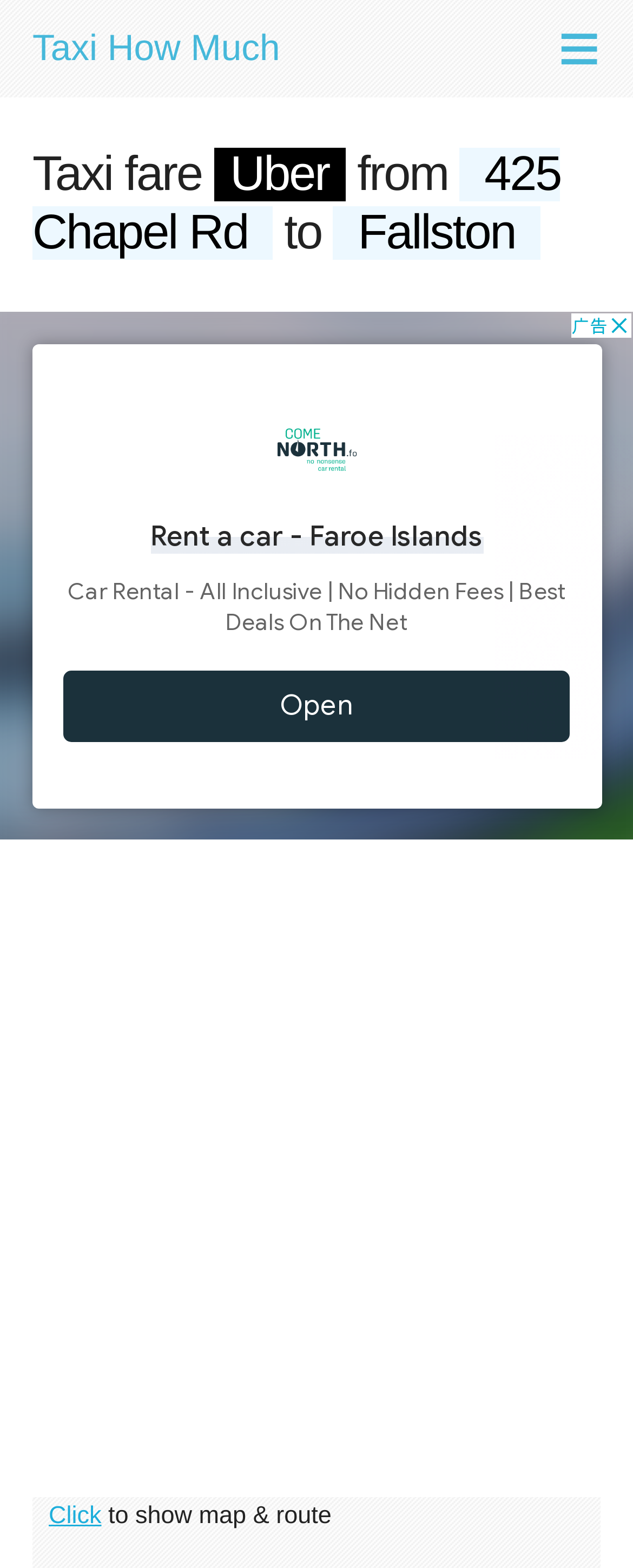Please provide a comprehensive answer to the question below using the information from the image: What is the starting point of the Uber route?

By analyzing the webpage, I found the heading 'Taxi fare Uber from 425 Chapel Rd to Fallston', which indicates that the starting point of the Uber route is 425 Chapel Rd.